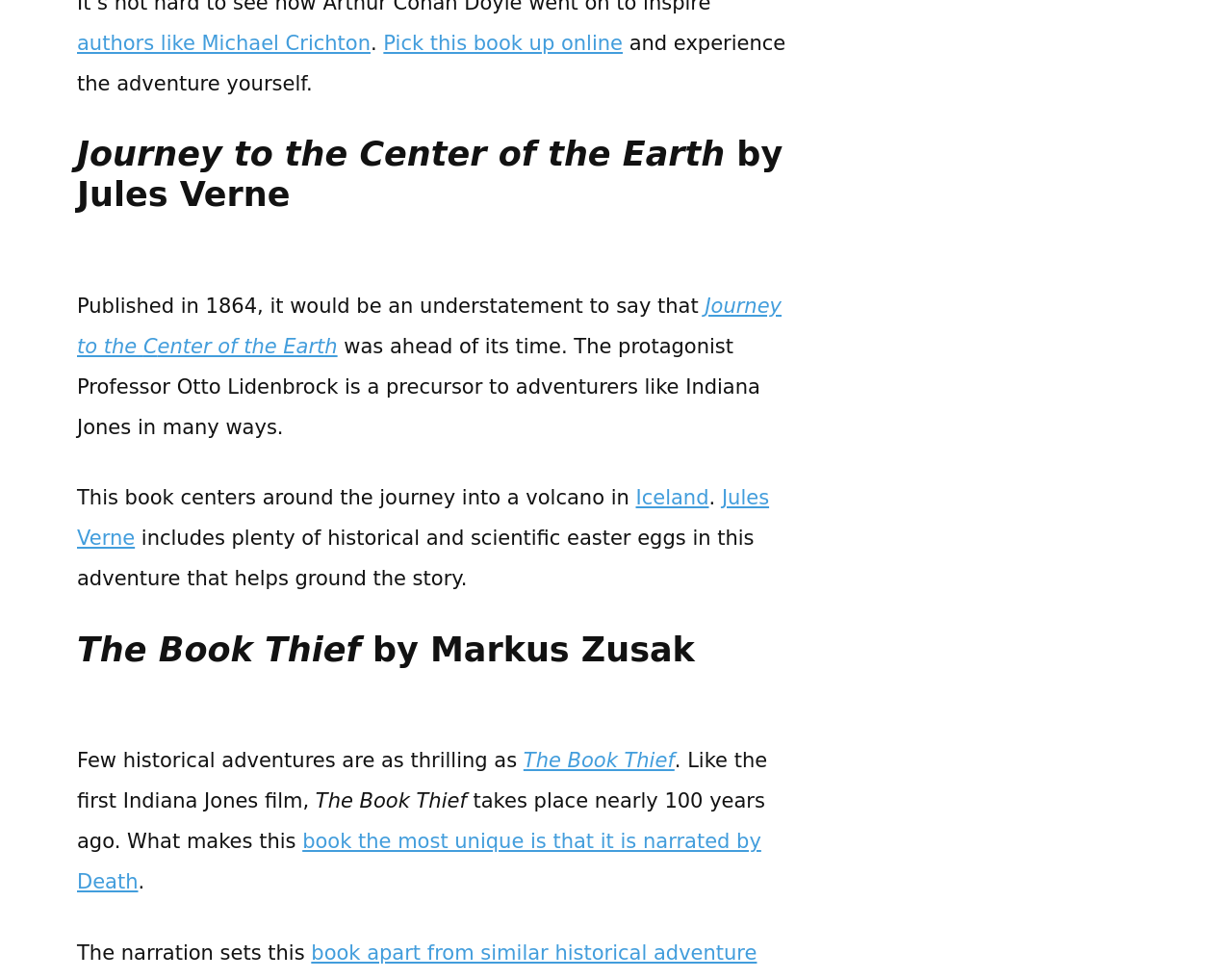Predict the bounding box coordinates of the area that should be clicked to accomplish the following instruction: "Follow the link to 'Pick this book up online'". The bounding box coordinates should consist of four float numbers between 0 and 1, i.e., [left, top, right, bottom].

[0.311, 0.032, 0.505, 0.056]